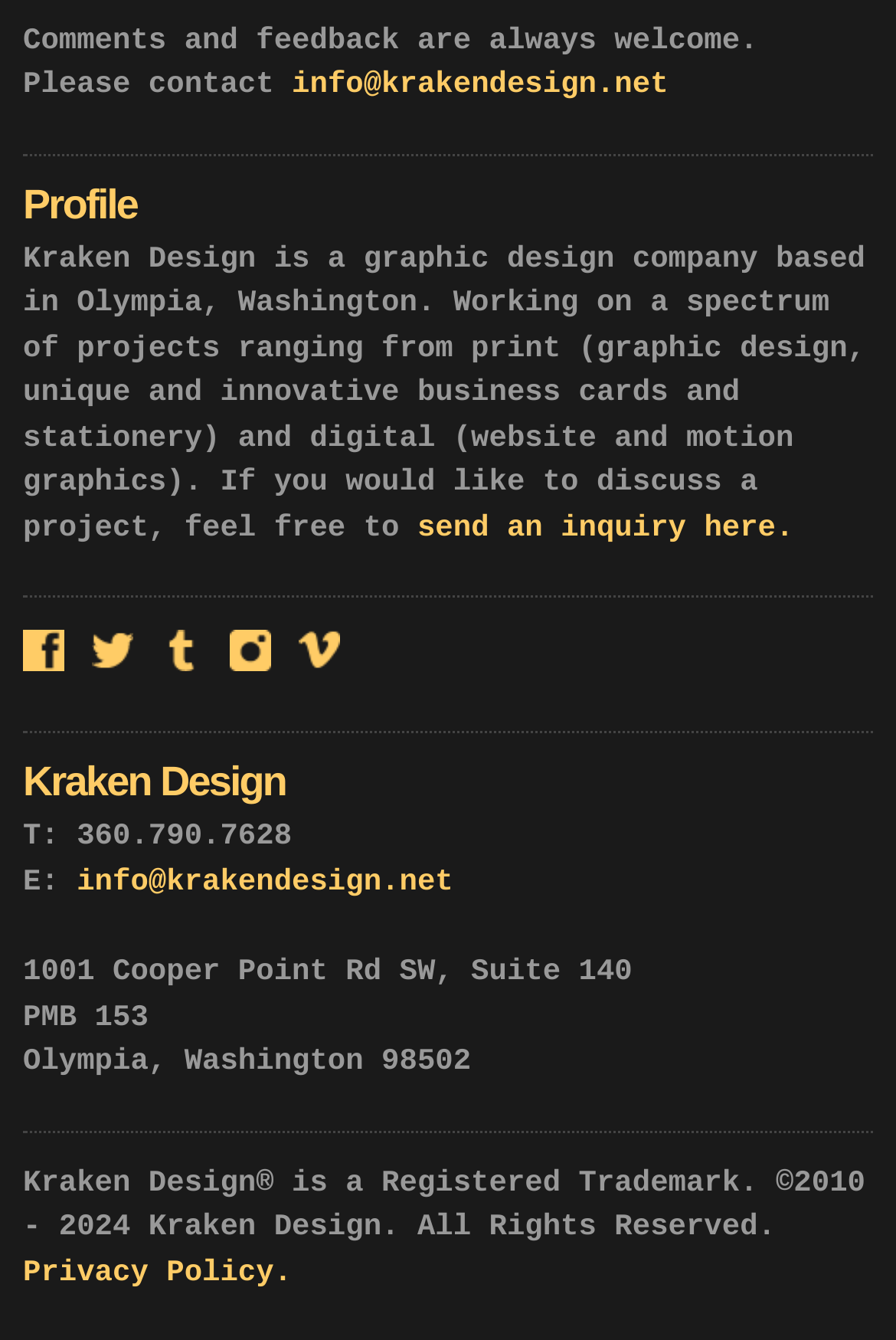Based on what you see in the screenshot, provide a thorough answer to this question: What social media platforms does Kraken Design have?

The social media platforms can be found in the middle section of the webpage, where there are links to each platform accompanied by their respective icons. The links are Facebook, Twitter, Tumblr, Instagram, and Vimeo.